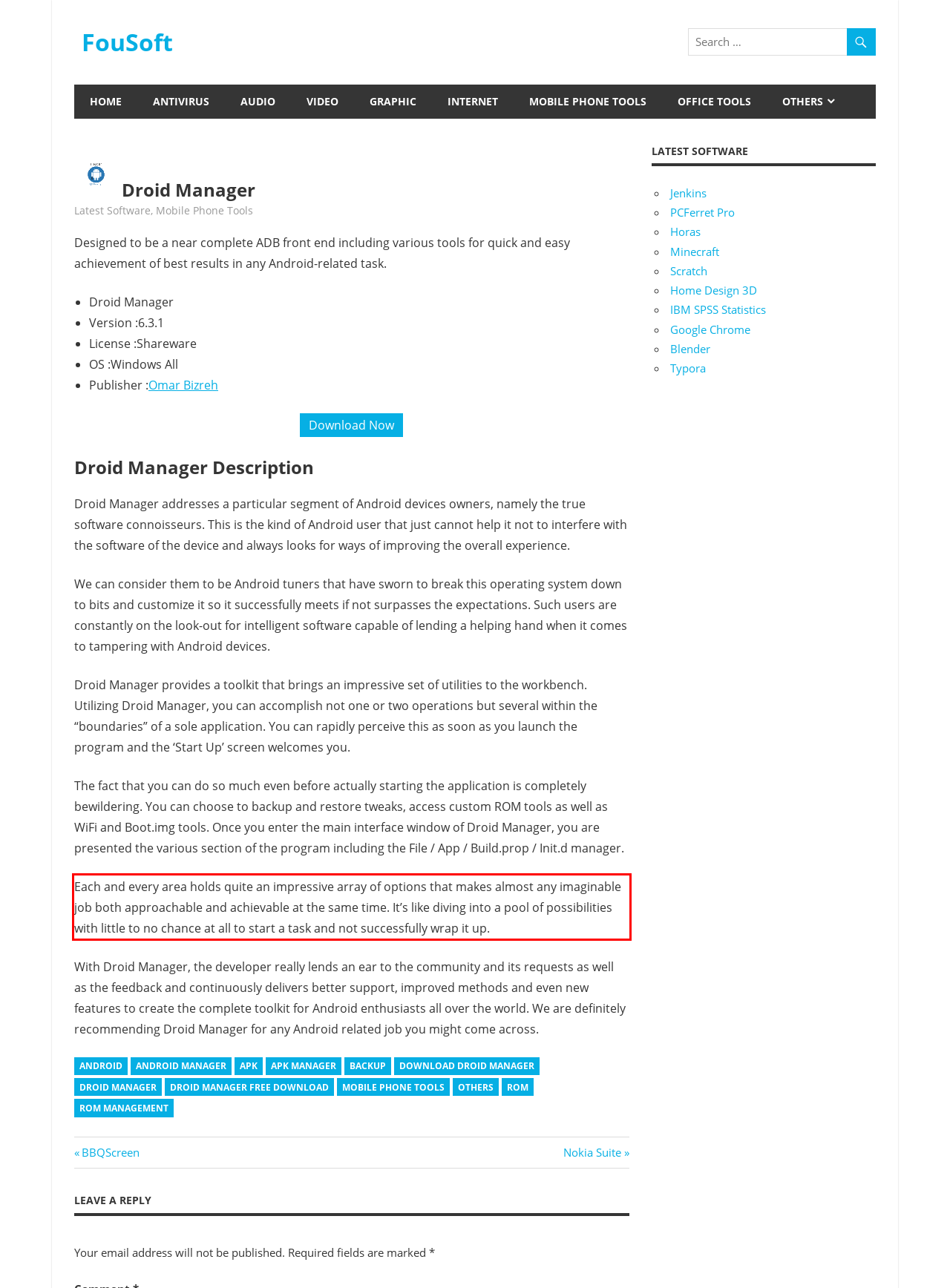You have a screenshot of a webpage with a red bounding box. Identify and extract the text content located inside the red bounding box.

Each and every area holds quite an impressive array of options that makes almost any imaginable job both approachable and achievable at the same time. It’s like diving into a pool of possibilities with little to no chance at all to start a task and not successfully wrap it up.